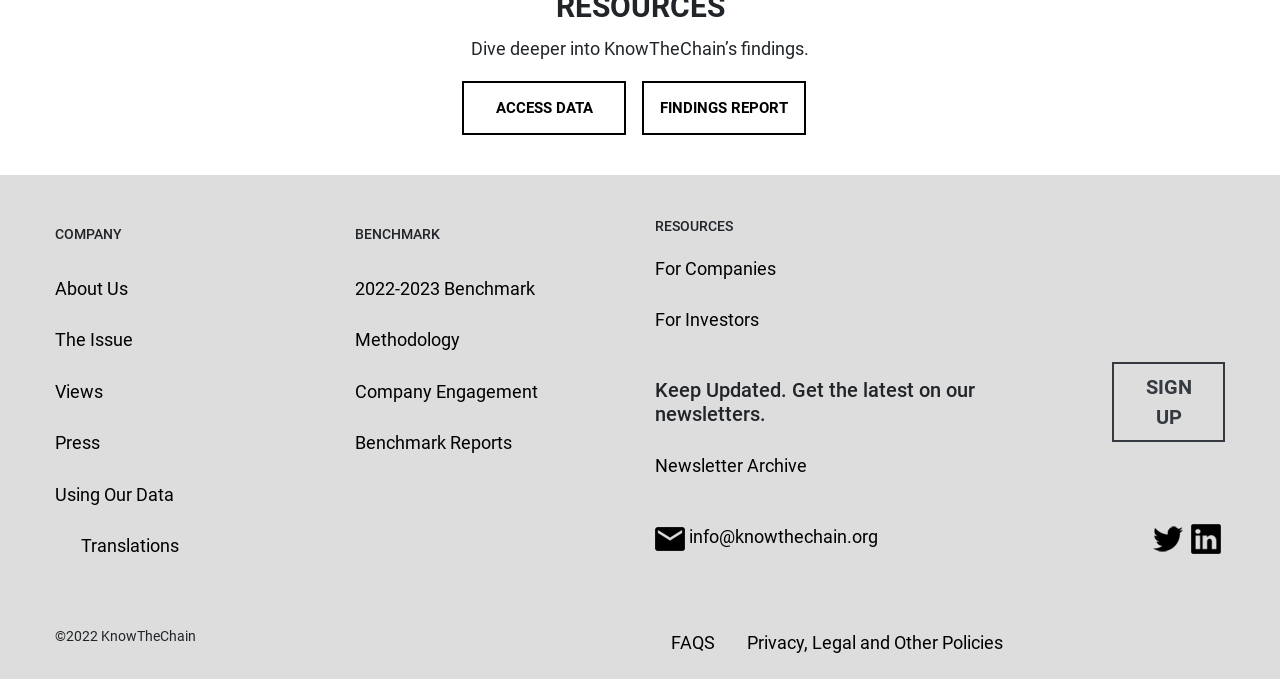Please provide a comprehensive response to the question based on the details in the image: What is the purpose of the 'ACCESS DATA' link?

The 'ACCESS DATA' link is likely used to access data related to KnowTheChain's findings, as it is placed next to the 'FINDINGS REPORT' link and has a similar design. This suggests that the link is intended to provide access to data that supports the findings reported on the webpage.